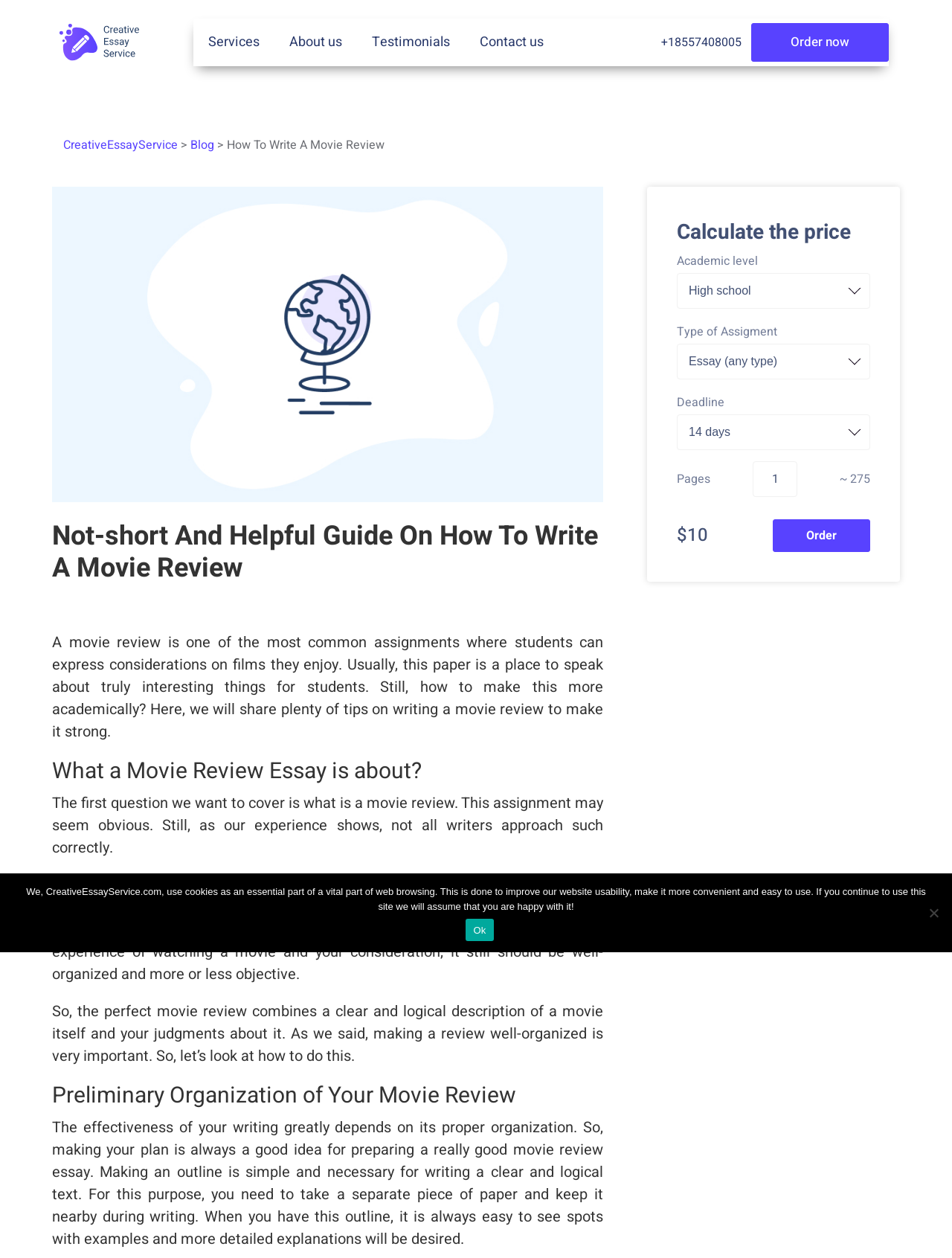Predict the bounding box coordinates of the area that should be clicked to accomplish the following instruction: "Click the 'Order now' link". The bounding box coordinates should consist of four float numbers between 0 and 1, i.e., [left, top, right, bottom].

[0.789, 0.018, 0.934, 0.049]